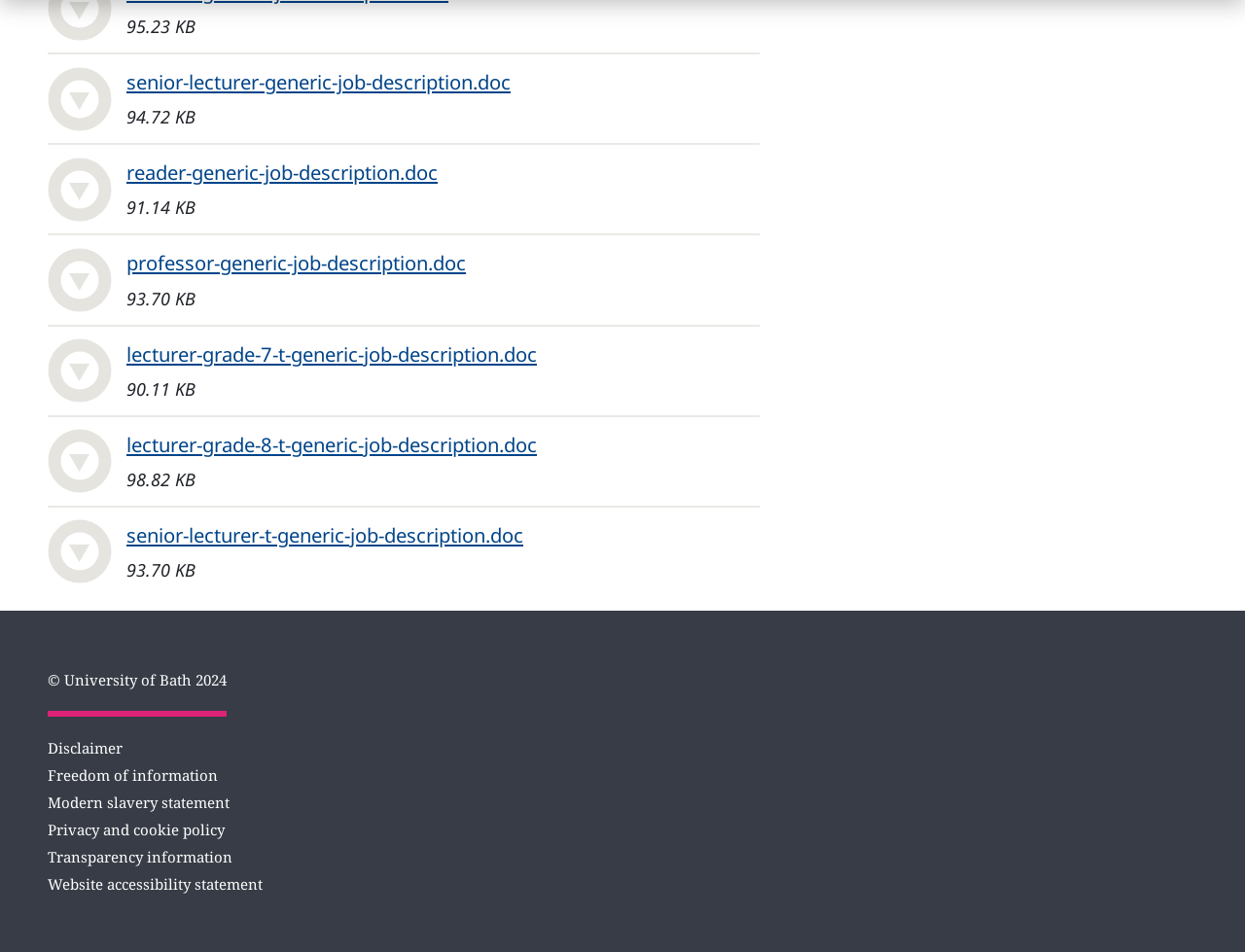Please locate the clickable area by providing the bounding box coordinates to follow this instruction: "View product".

None